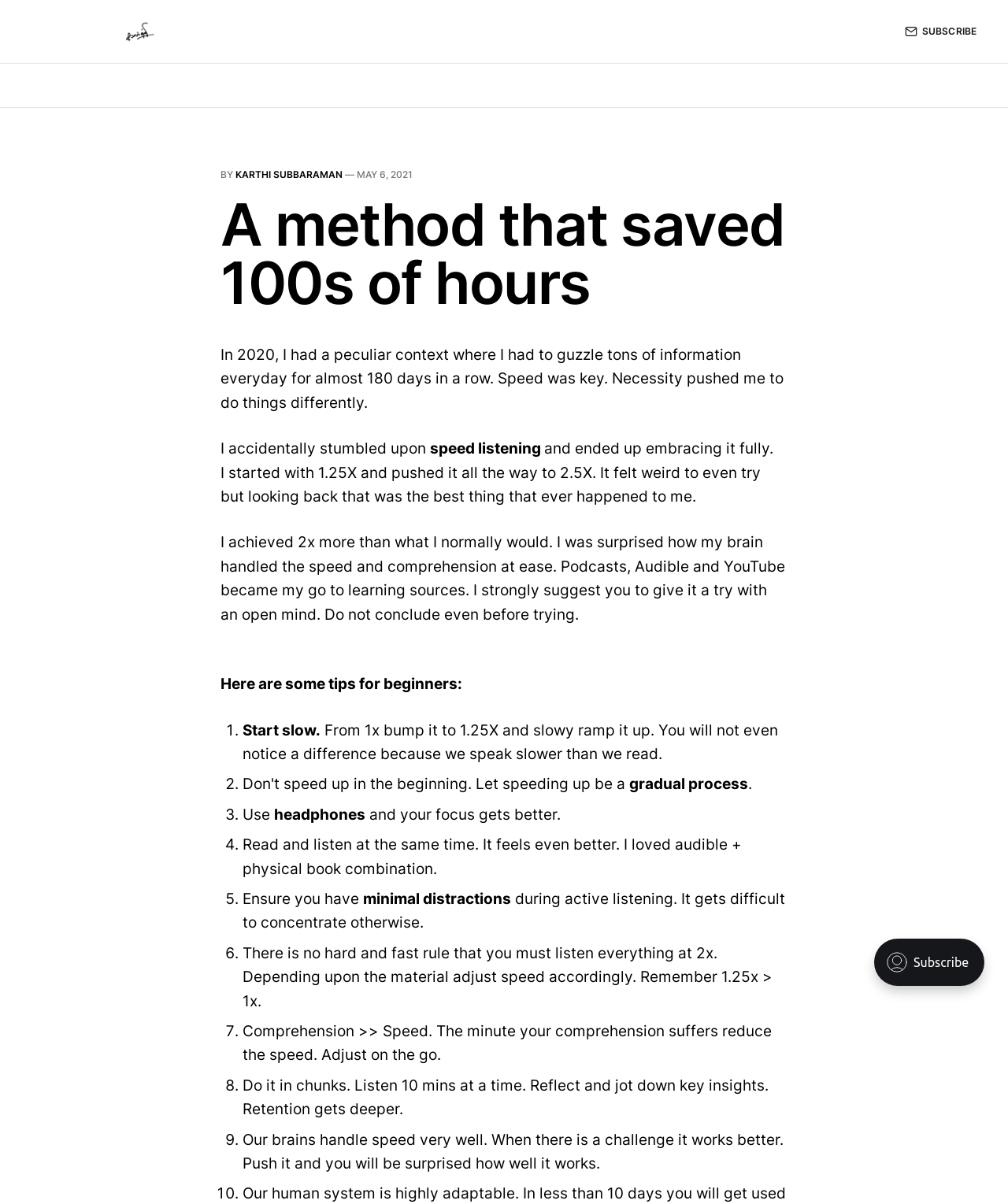How many tips are provided for beginners?
Please provide a comprehensive answer to the question based on the webpage screenshot.

The webpage provides a list of tips for beginners, which are numbered from 1 to 9. These tips include starting slow, using headphones, and ensuring minimal distractions during active listening.